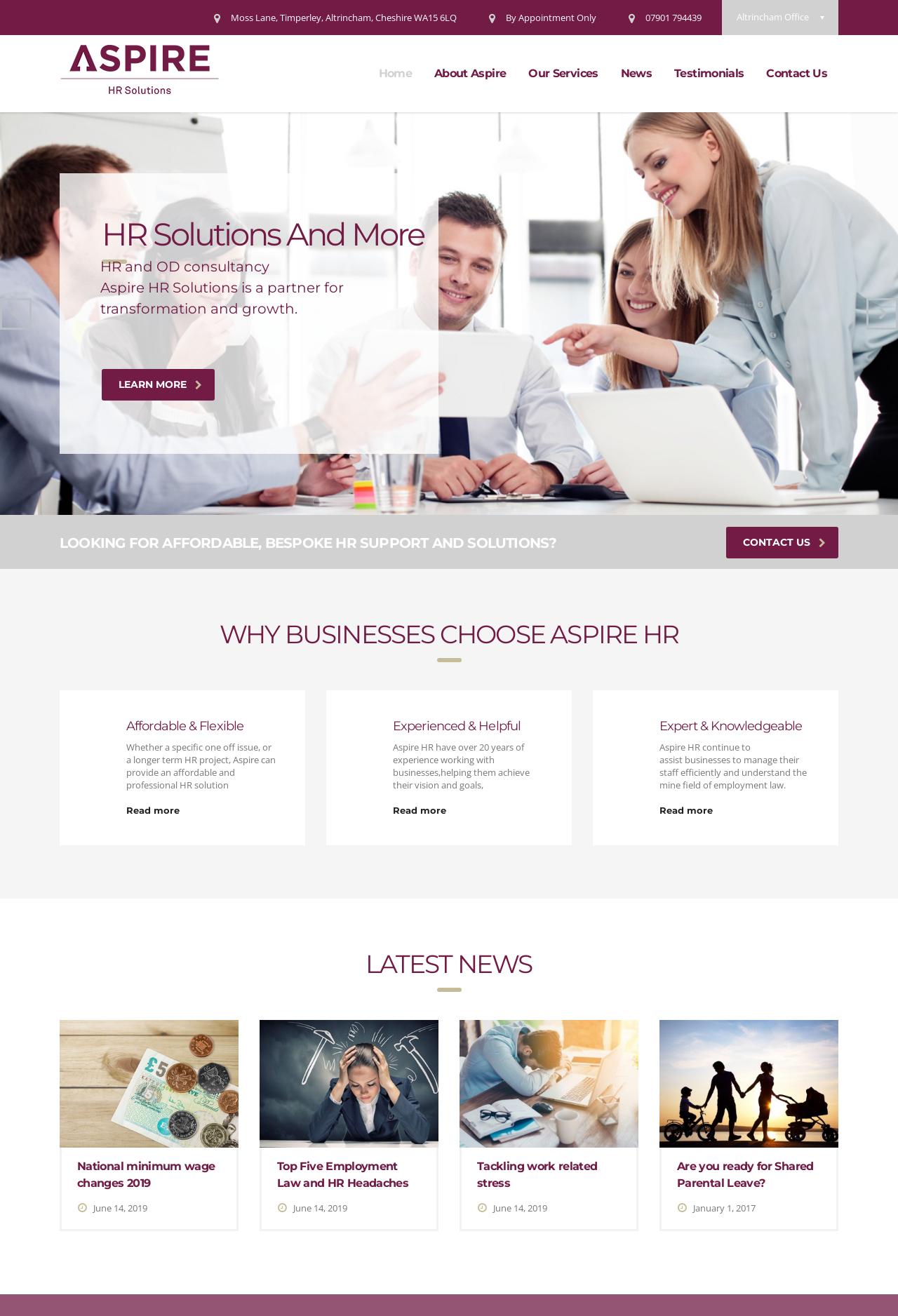Determine the bounding box coordinates for the clickable element required to fulfill the instruction: "View the latest news". Provide the coordinates as four float numbers between 0 and 1, i.e., [left, top, right, bottom].

[0.407, 0.721, 0.593, 0.744]